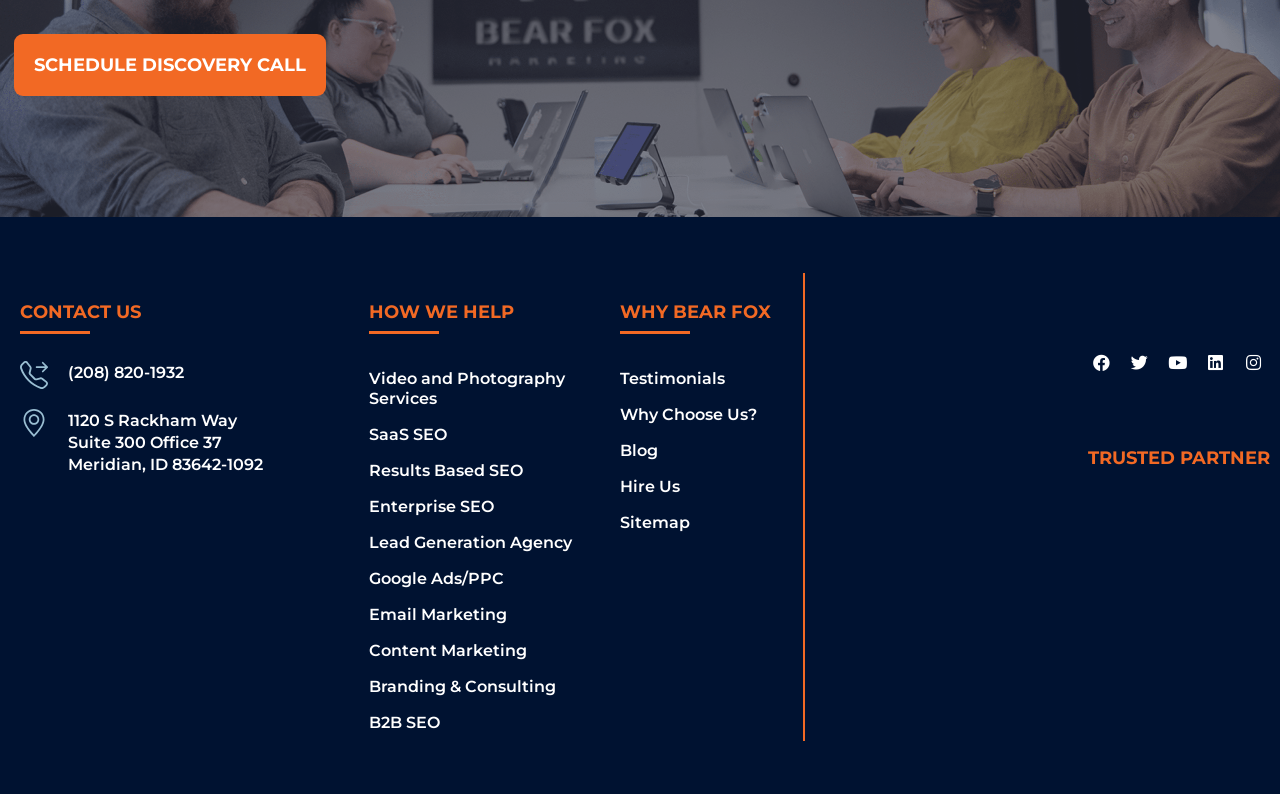Determine the bounding box coordinates of the clickable area required to perform the following instruction: "Visit Facebook page". The coordinates should be represented as four float numbers between 0 and 1: [left, top, right, bottom].

[0.854, 0.445, 0.867, 0.467]